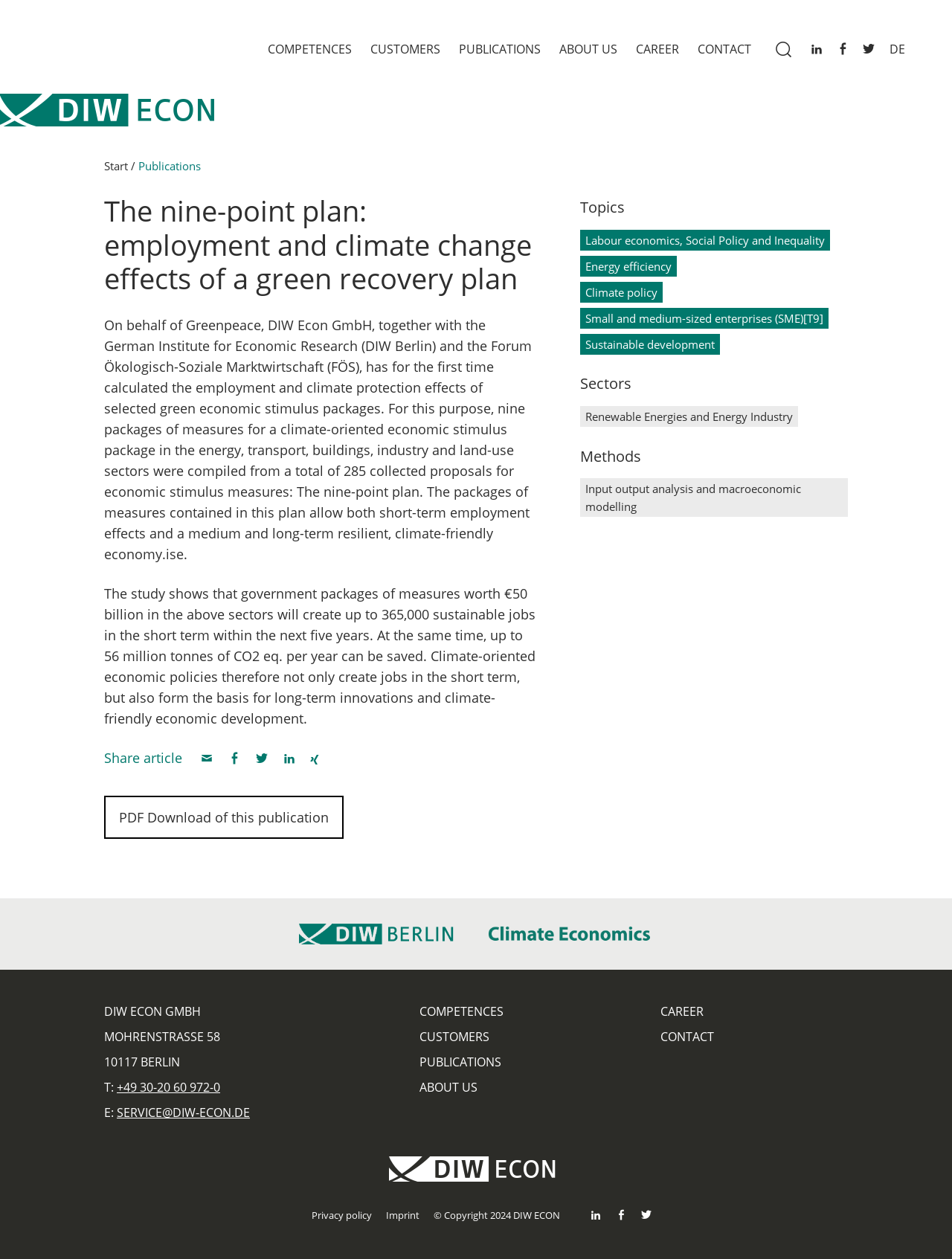Find the bounding box coordinates for the area that should be clicked to accomplish the instruction: "Download the publication as PDF".

[0.109, 0.632, 0.361, 0.666]